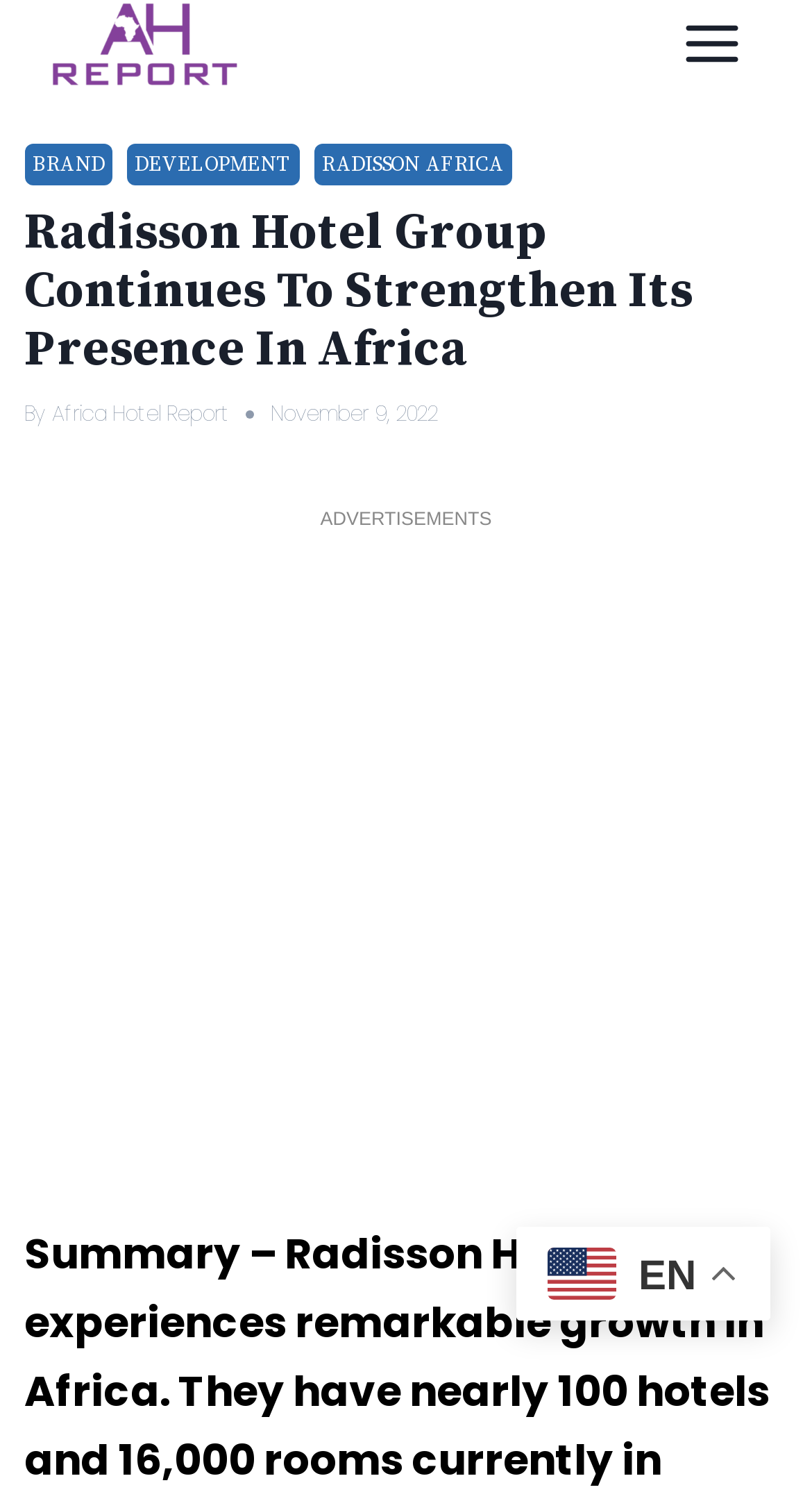How many links are in the menu?
Using the image, answer in one word or phrase.

3